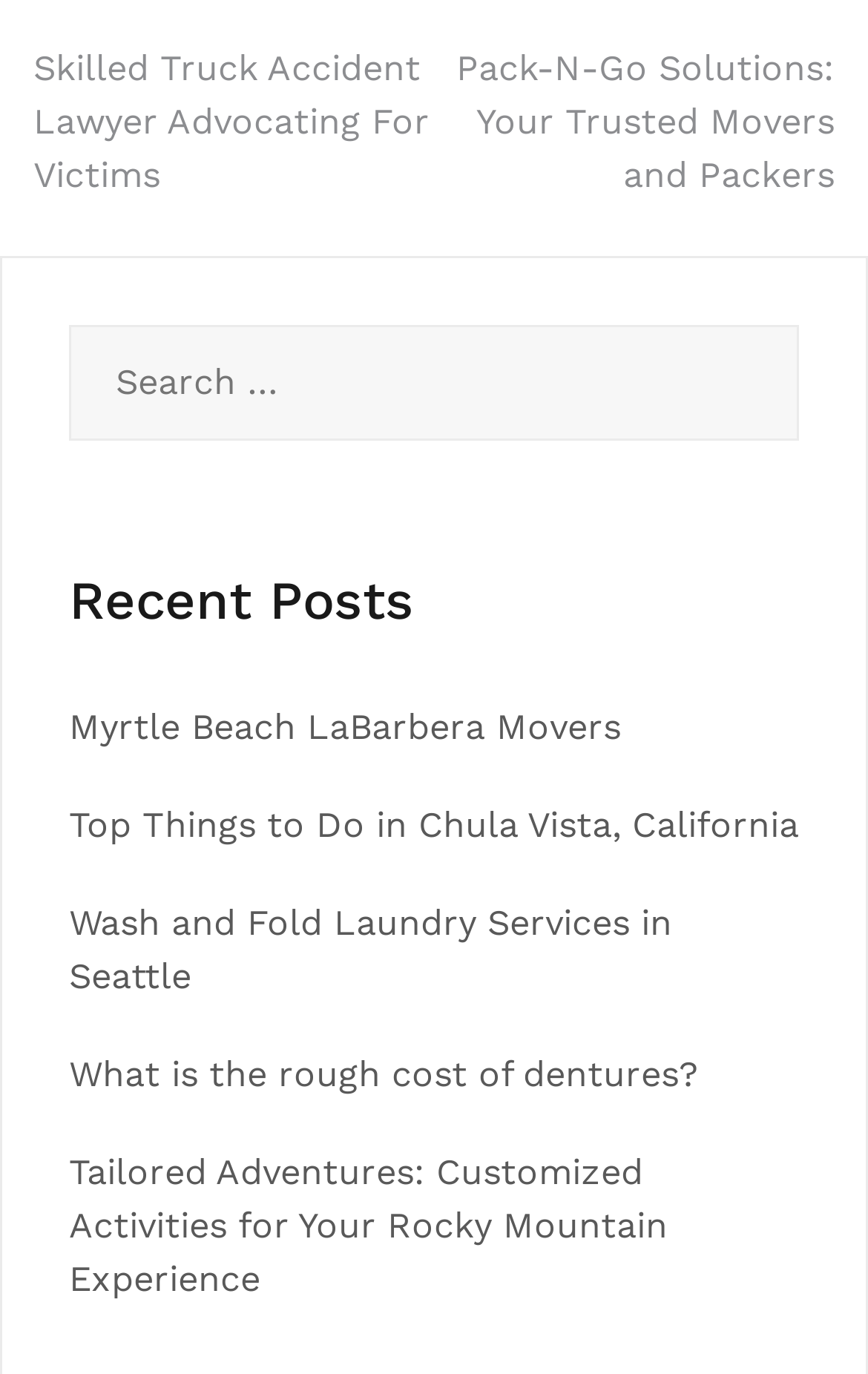Respond with a single word or phrase for the following question: 
How many navigation links are there?

2